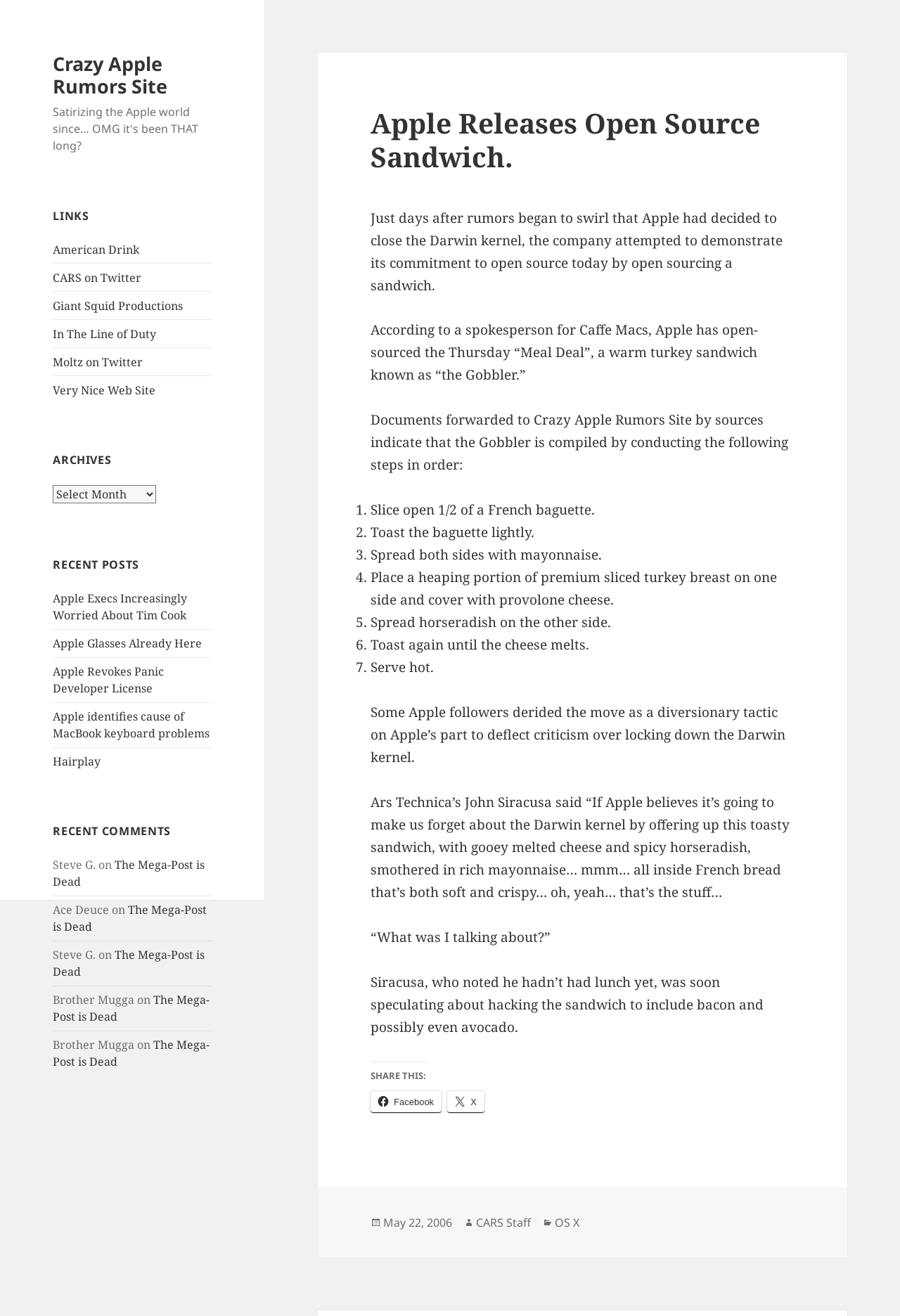Please locate the bounding box coordinates of the region I need to click to follow this instruction: "Find us on Facebook".

None